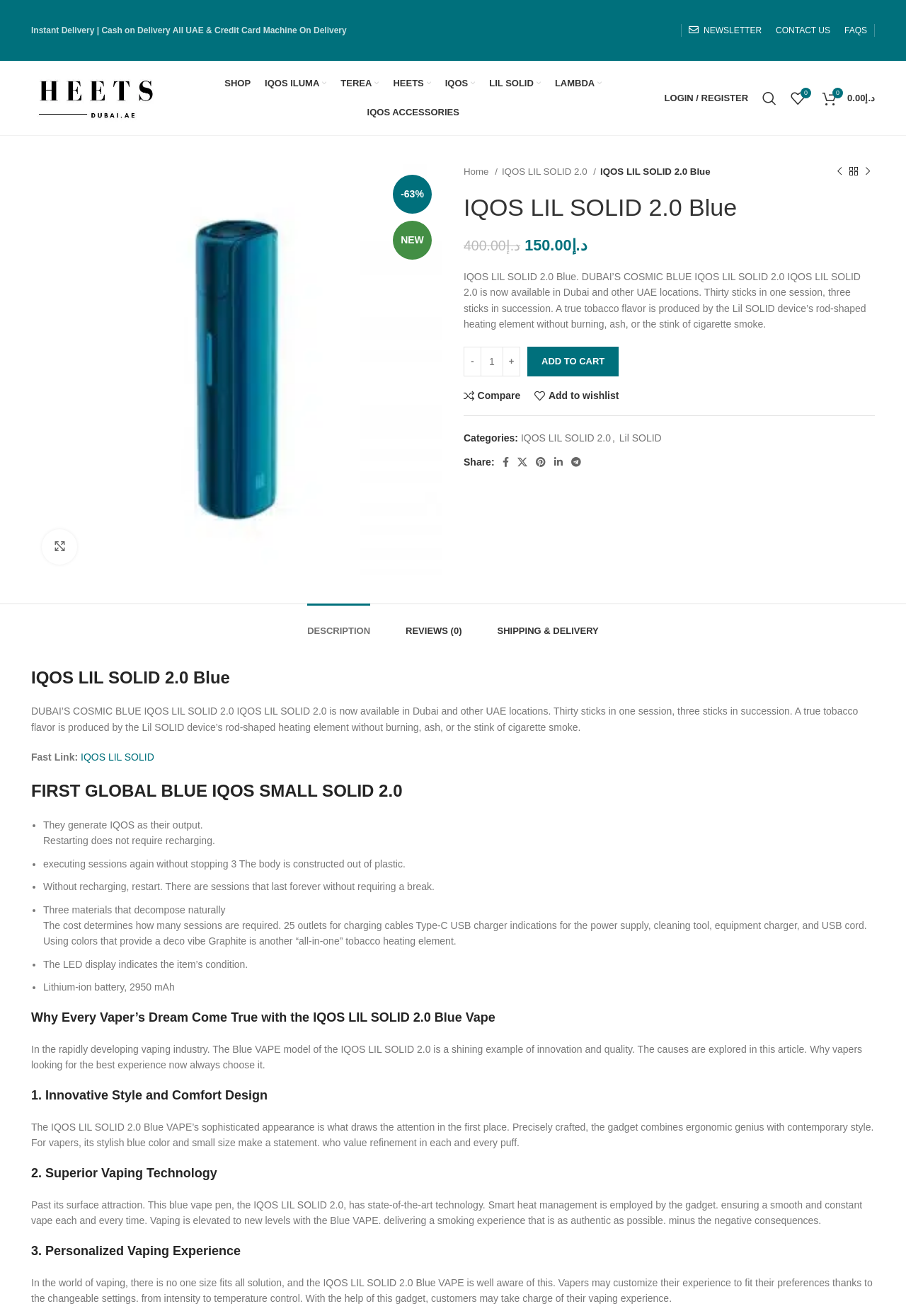Please determine the bounding box coordinates of the element to click on in order to accomplish the following task: "Login or register". Ensure the coordinates are four float numbers ranging from 0 to 1, i.e., [left, top, right, bottom].

[0.725, 0.064, 0.834, 0.085]